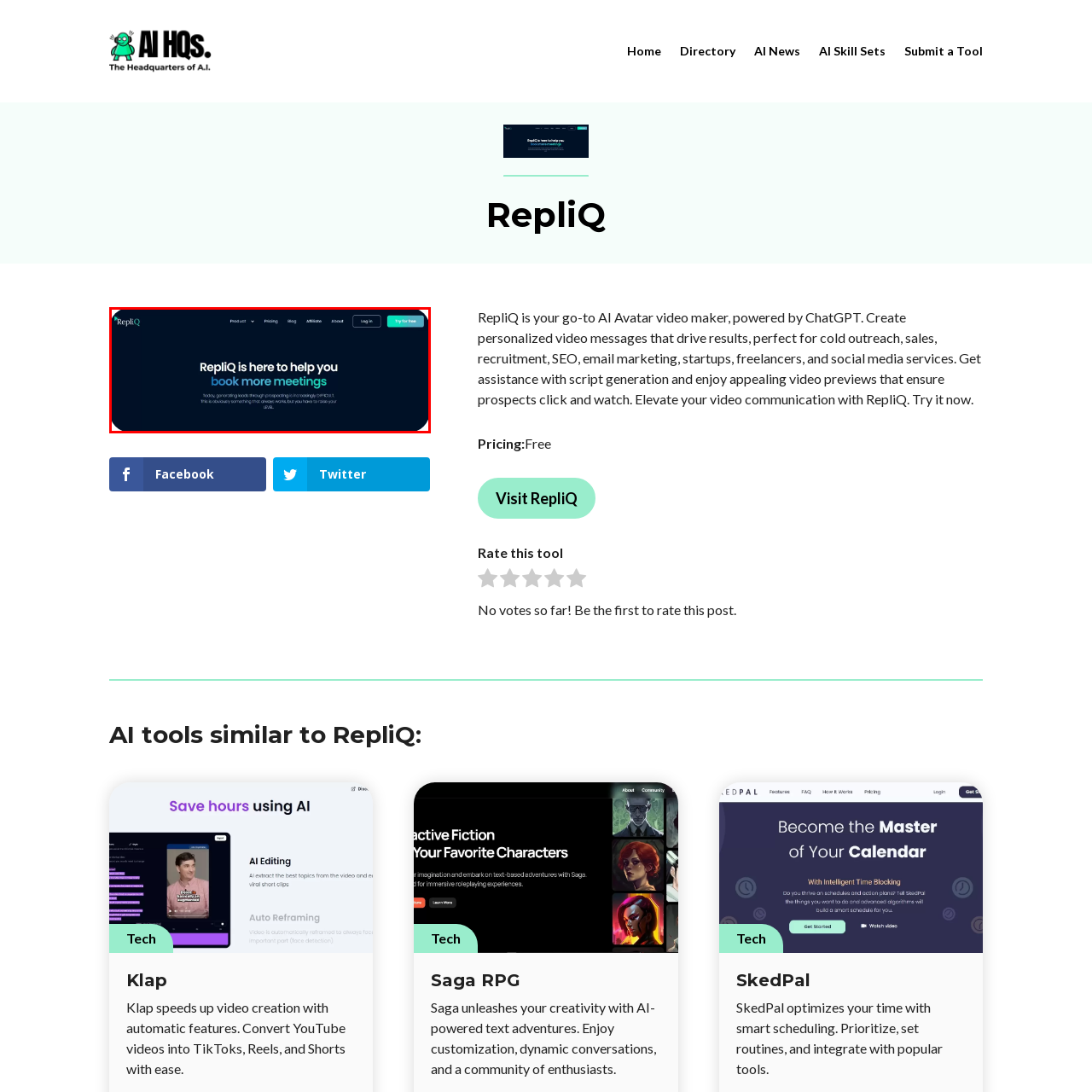Pay attention to the image inside the red rectangle, What is the purpose of the call-to-action button? Answer briefly with a single word or phrase.

To invite users to try for free